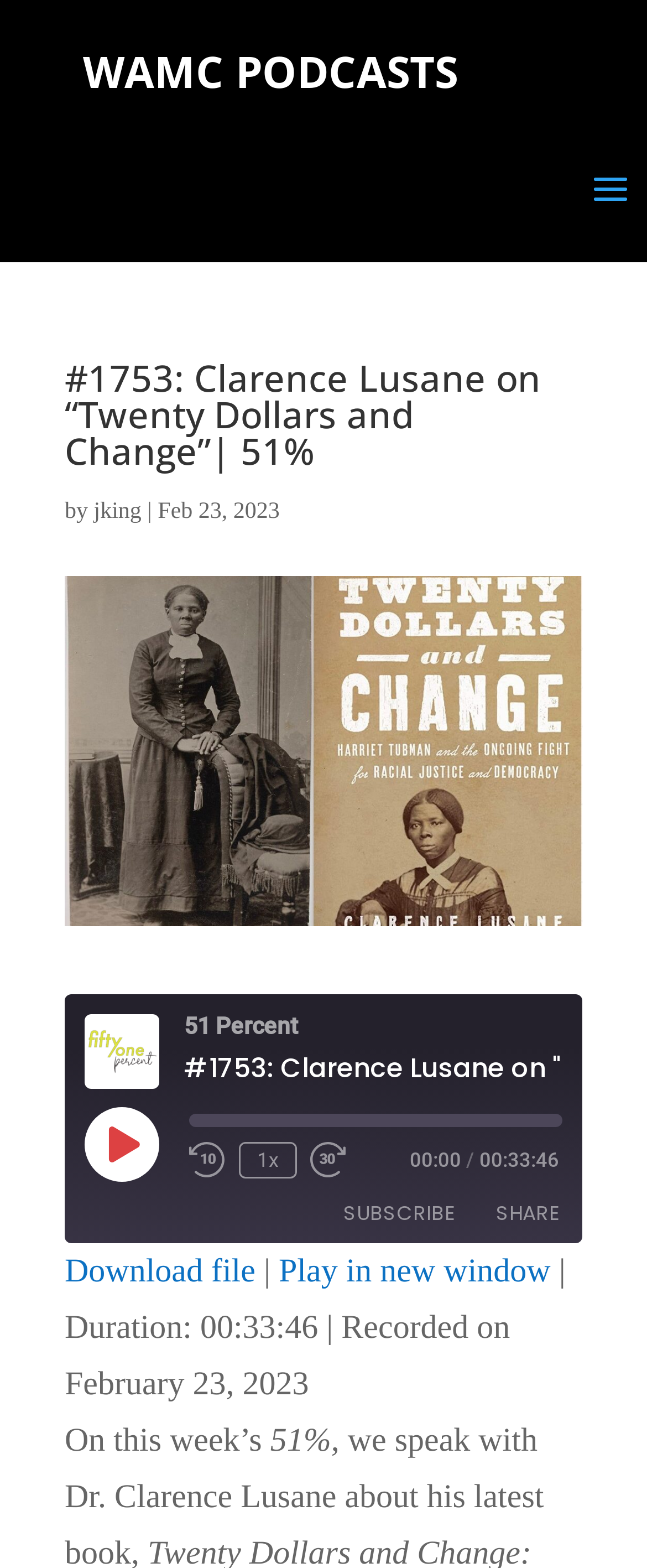Can you share the podcast episode on social media?
Refer to the image and provide a one-word or short phrase answer.

Yes